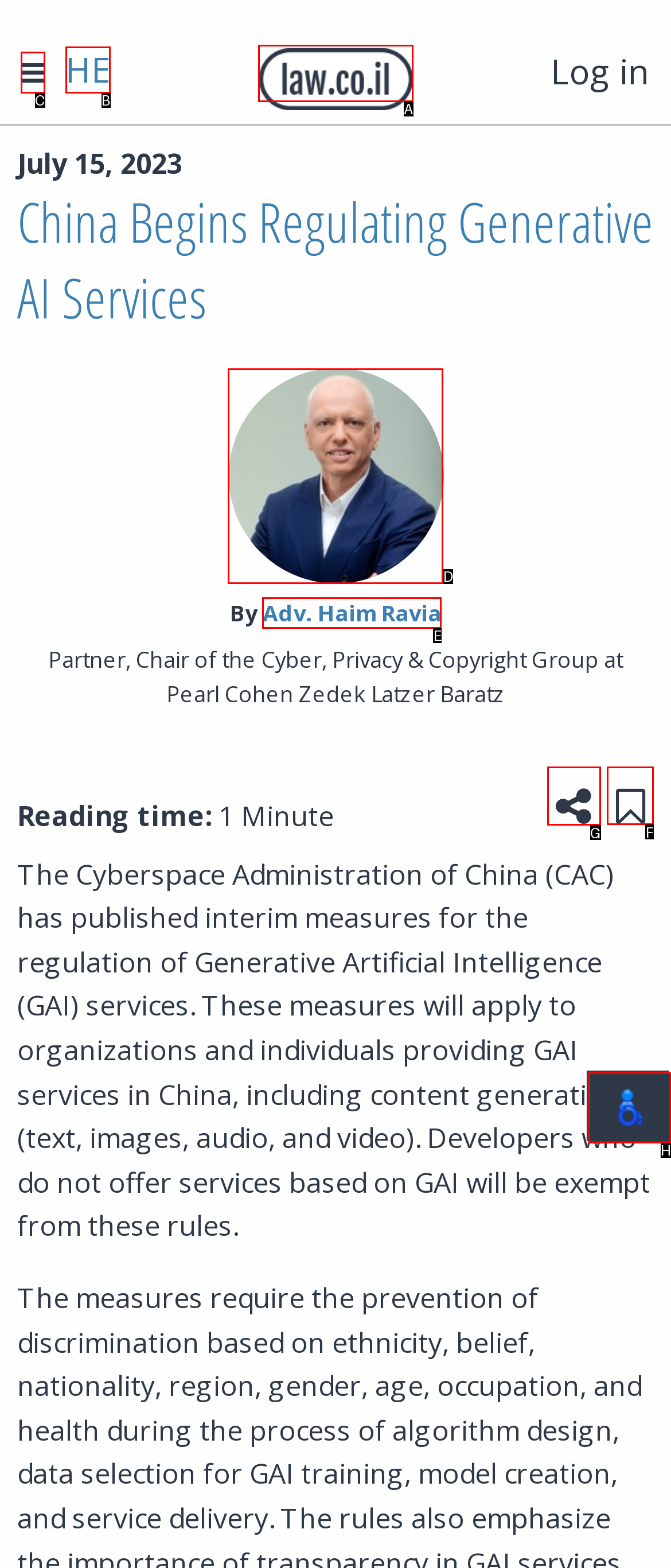Which HTML element should be clicked to complete the following task: Click the 'Save to "My Content"' link?
Answer with the letter corresponding to the correct choice.

F